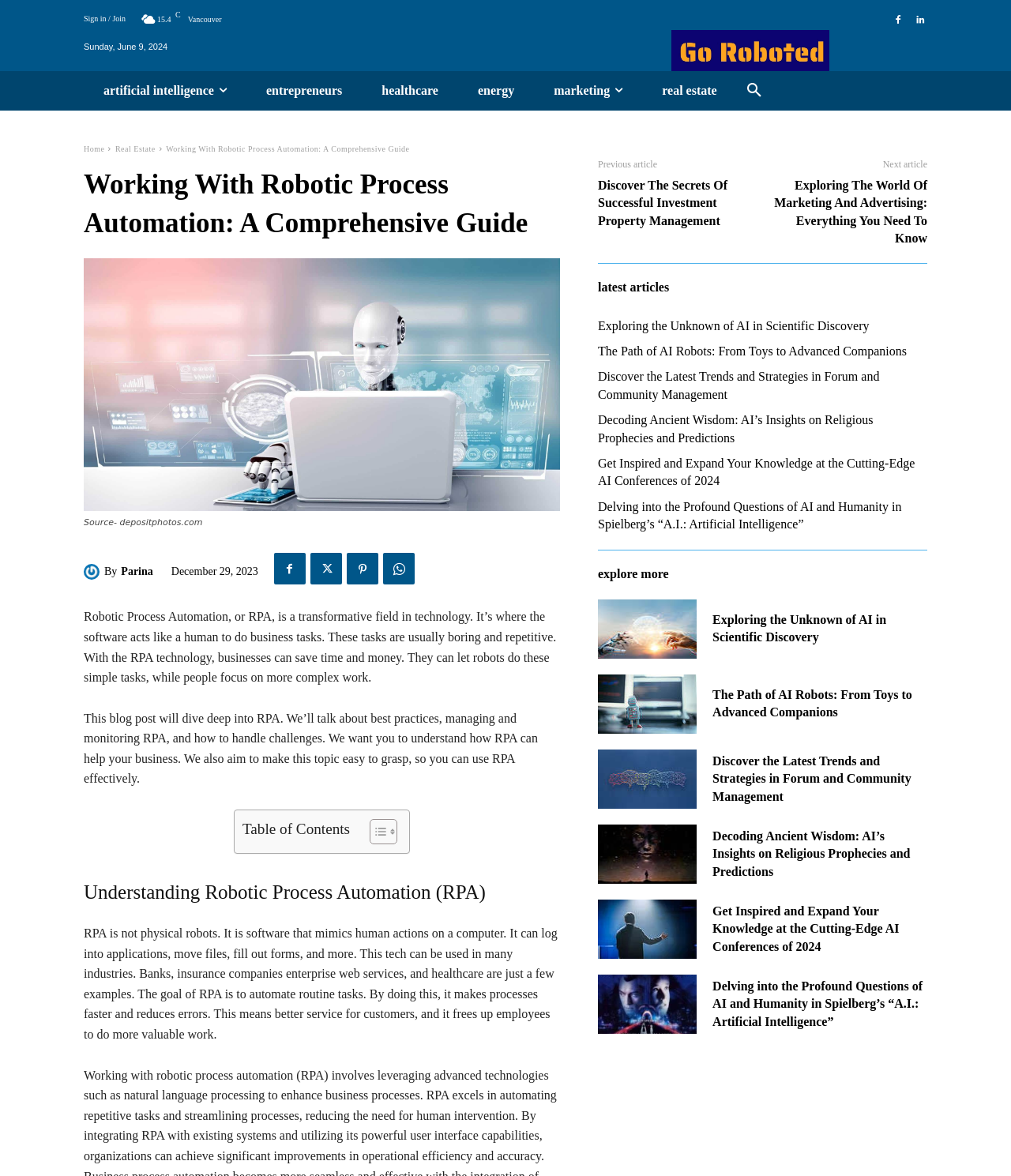Find the bounding box coordinates for the area that should be clicked to accomplish the instruction: "Read the previous article".

[0.591, 0.152, 0.72, 0.193]